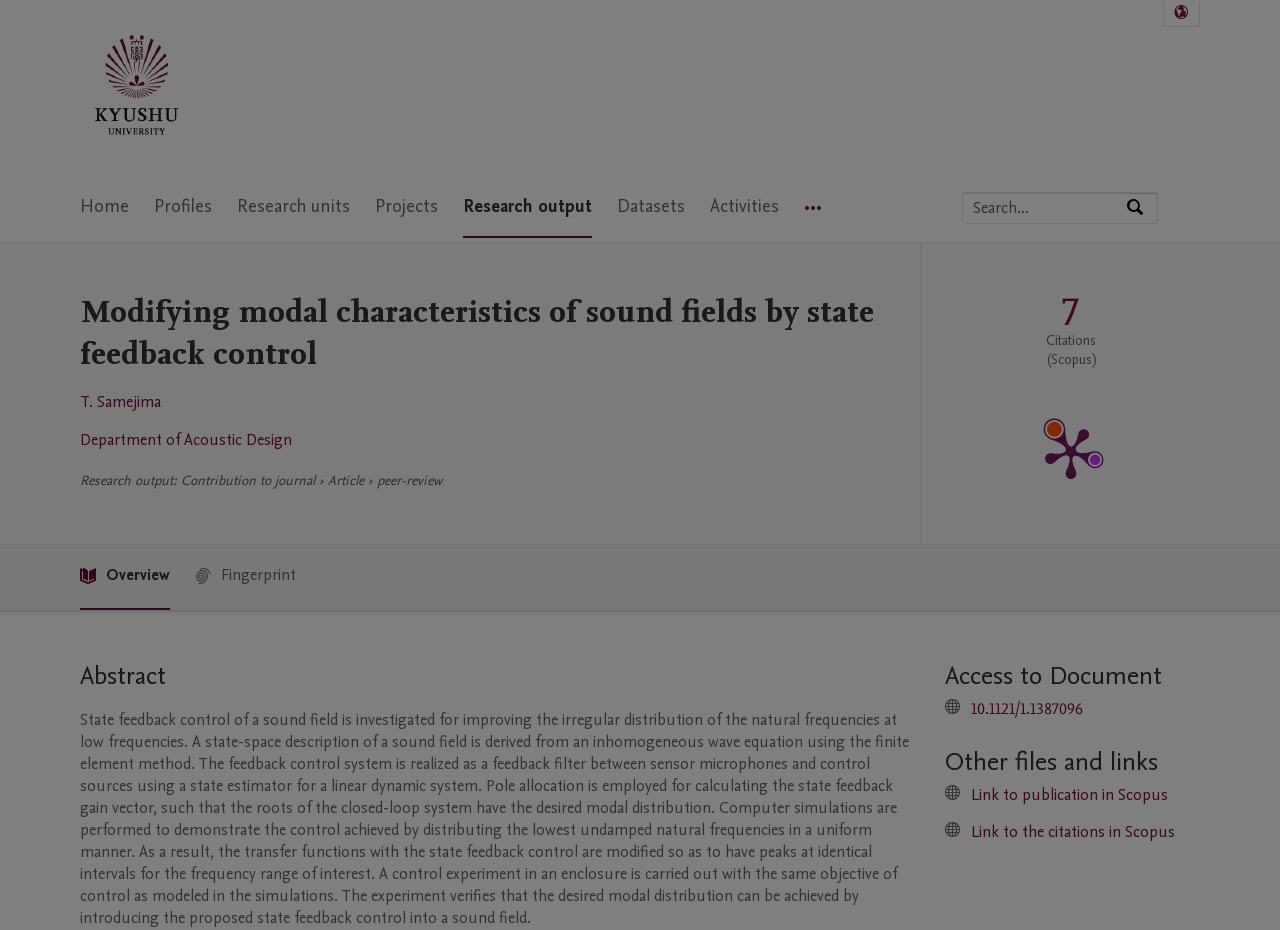What is the purpose of the state feedback control?
From the screenshot, provide a brief answer in one word or phrase.

Improving sound field distribution